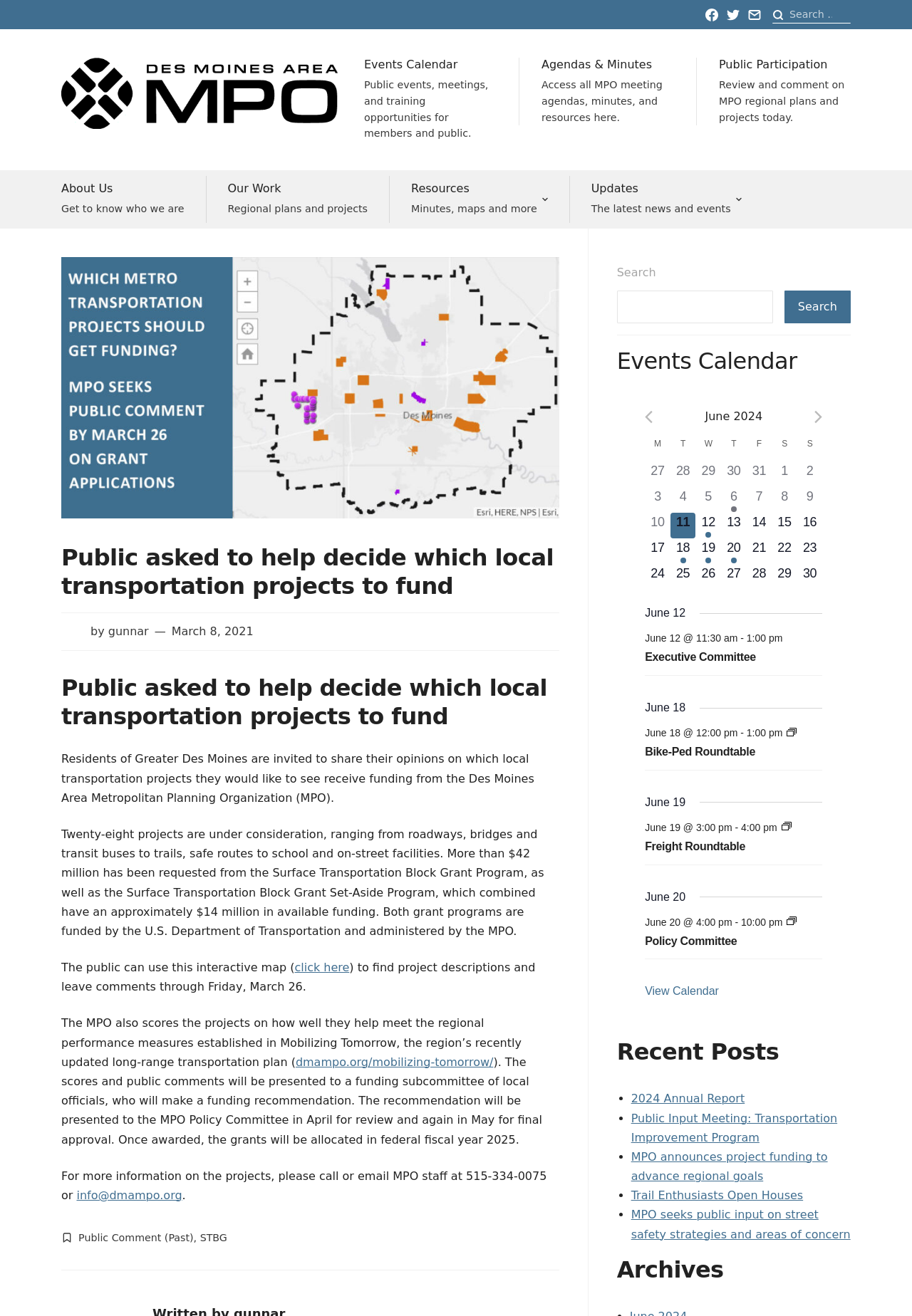What is the name of the organization?
Give a detailed response to the question by analyzing the screenshot.

The name of the organization can be found in the top-left corner of the webpage, where the logo is located. The text 'Des Moines Area MPO' is written next to the logo.